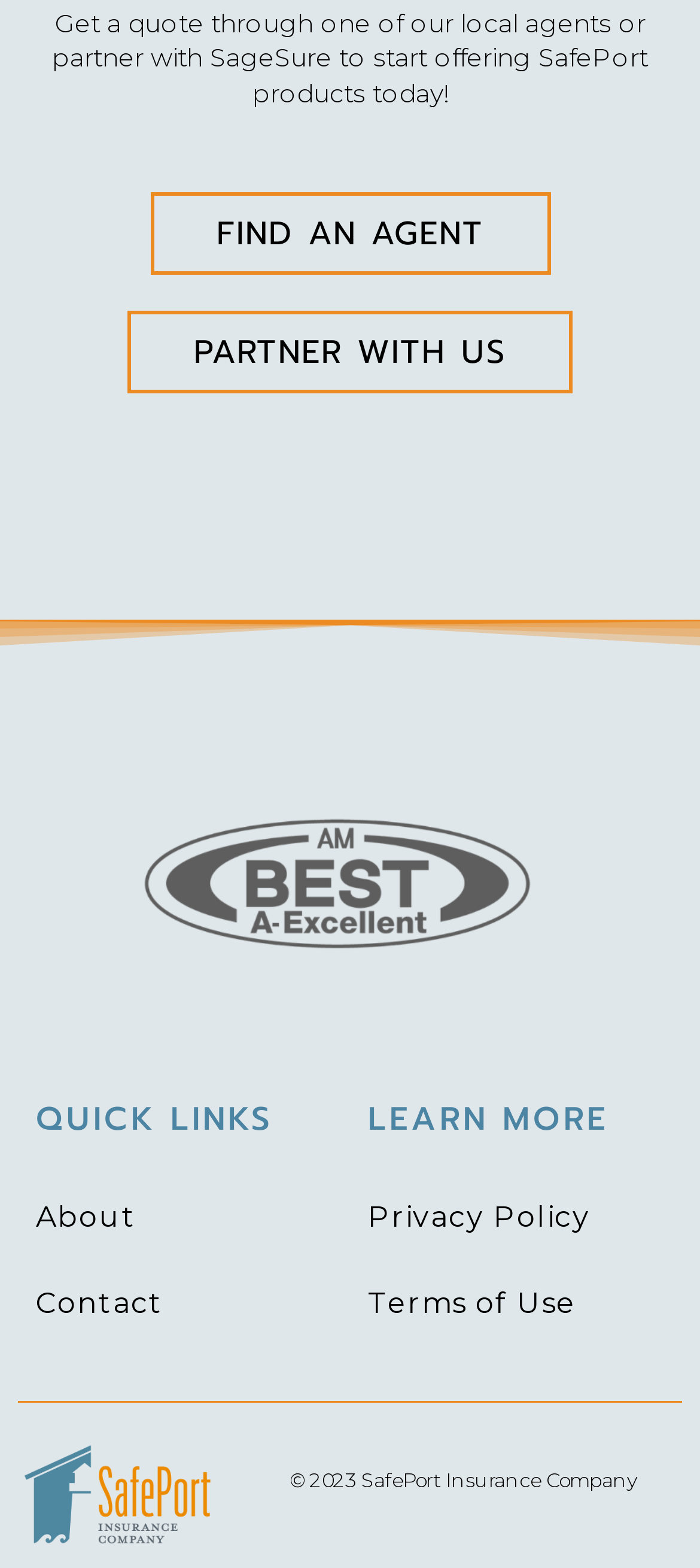What are the two options to get a quote?
Examine the screenshot and reply with a single word or phrase.

Local agents or partner with SageSure